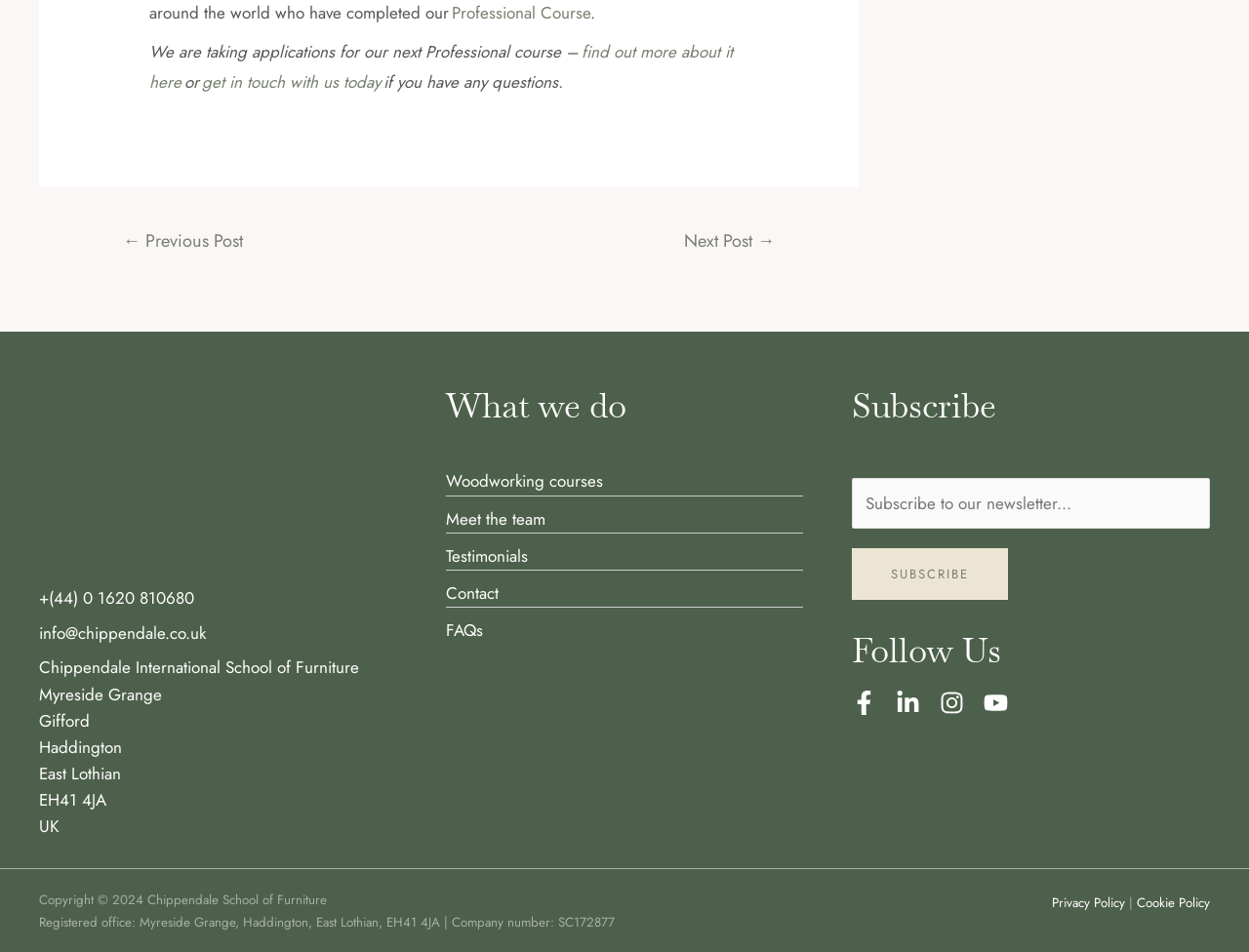Please specify the bounding box coordinates of the region to click in order to perform the following instruction: "Subscribe to the newsletter".

[0.682, 0.502, 0.969, 0.555]